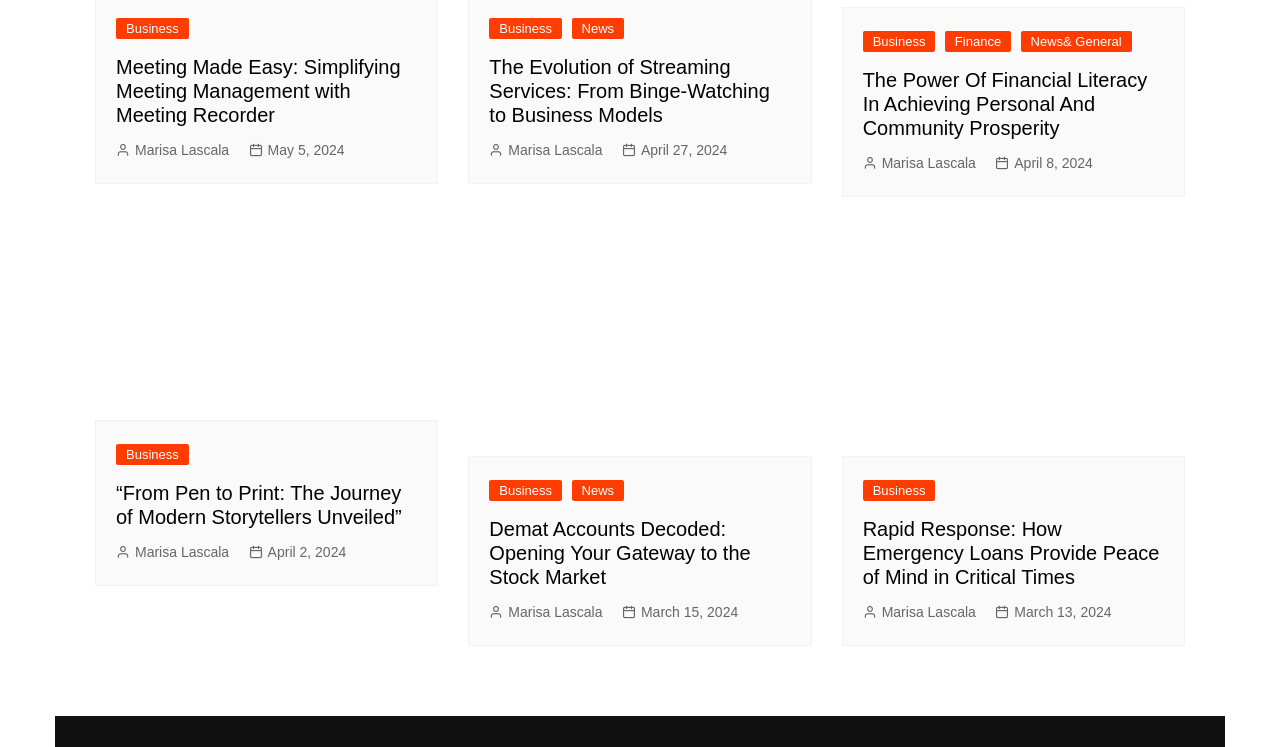What is the title of the image in the article 'Demat Accounts Decoded: Opening Your Gateway to the Stock Market'?
Respond to the question with a well-detailed and thorough answer.

The article 'Demat Accounts Decoded: Opening Your Gateway to the Stock Market' has an image with the alt text 'Demat Accounts Decoded: Opening Your Gateway to the Stock Market' which indicates the title of the image.